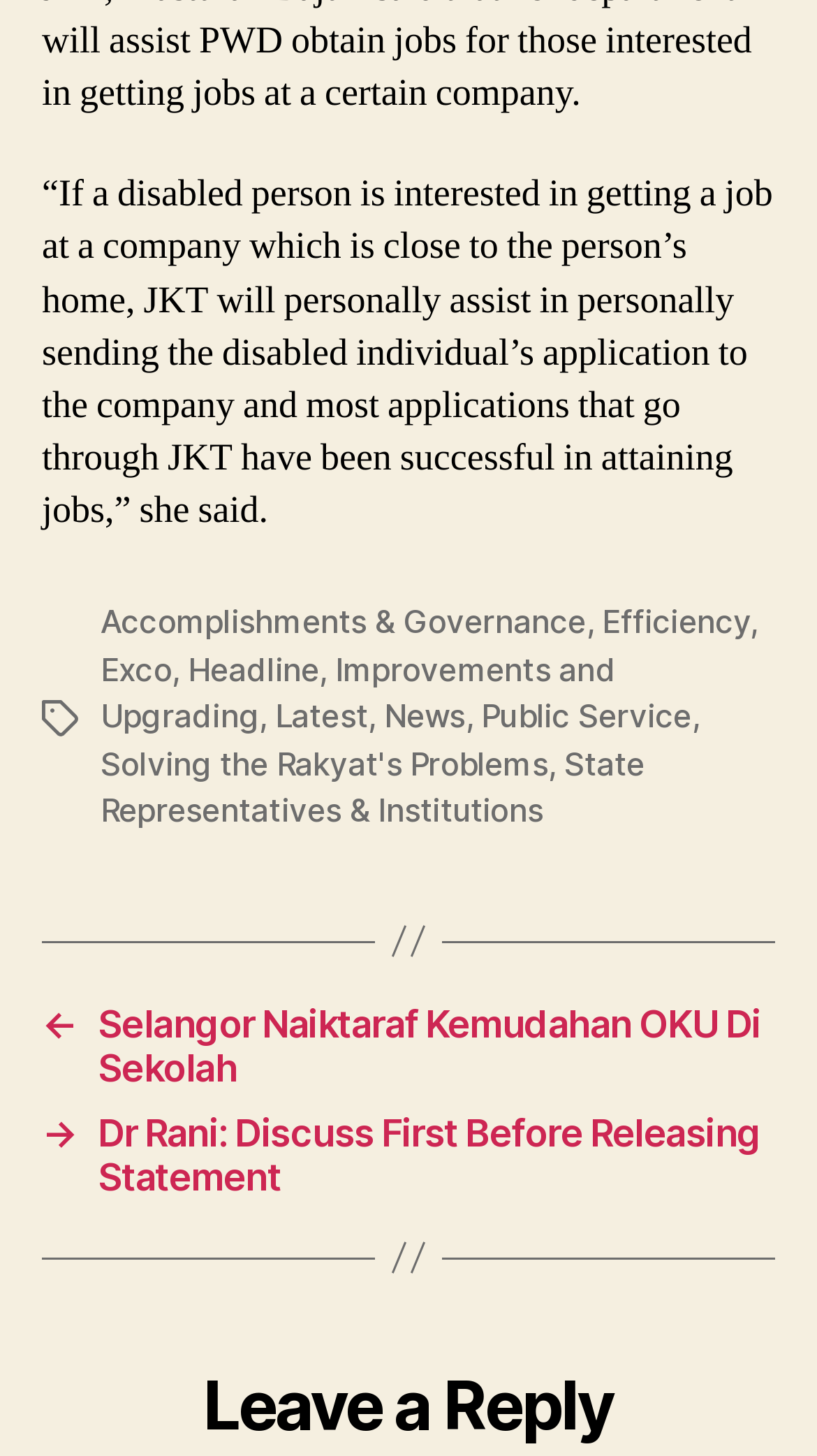How are the links in the webpage organized?
Please provide a single word or phrase in response based on the screenshot.

By category